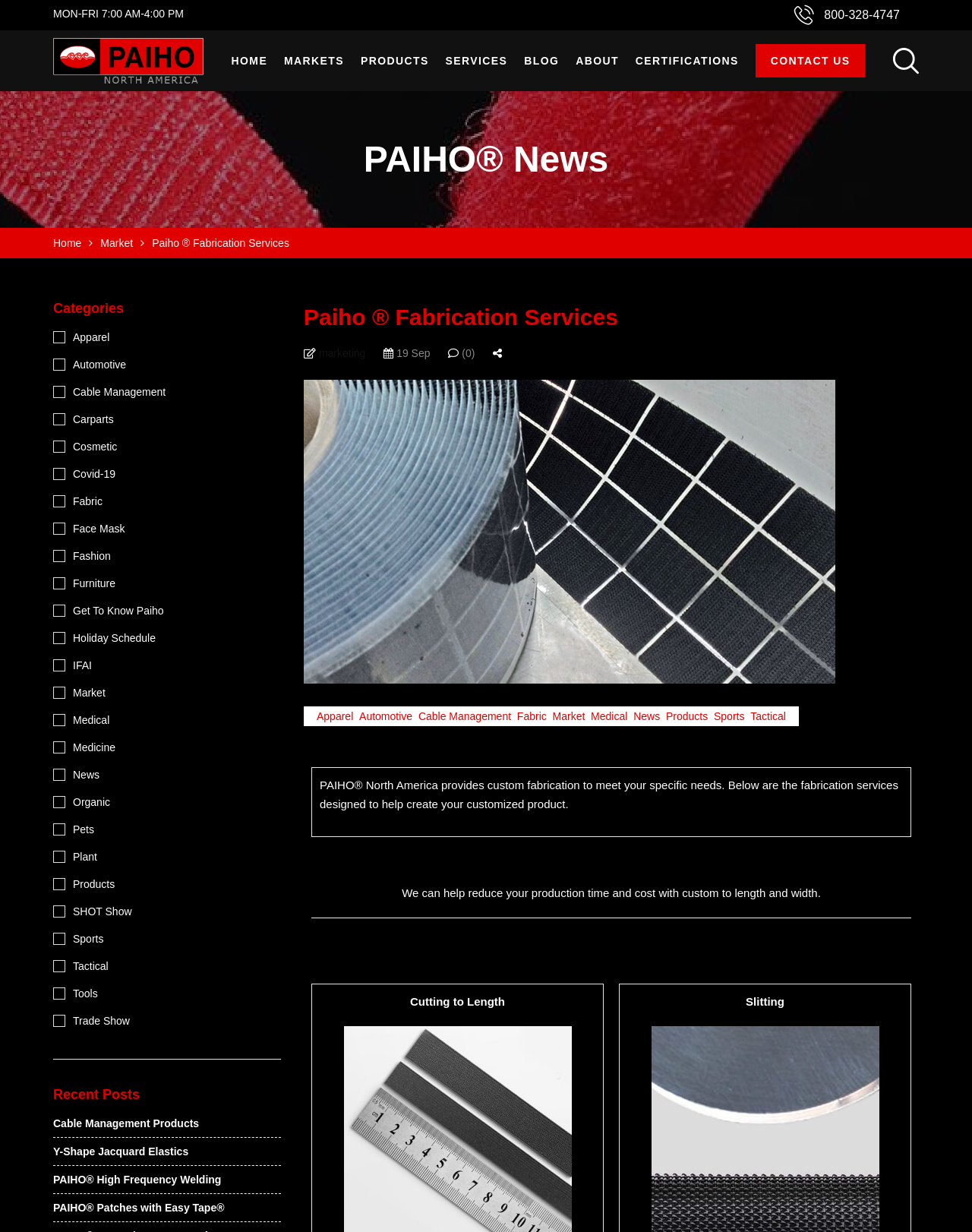What is the purpose of PAIHO USA's fabrication services?
Using the image provided, answer with just one word or phrase.

To meet specific needs